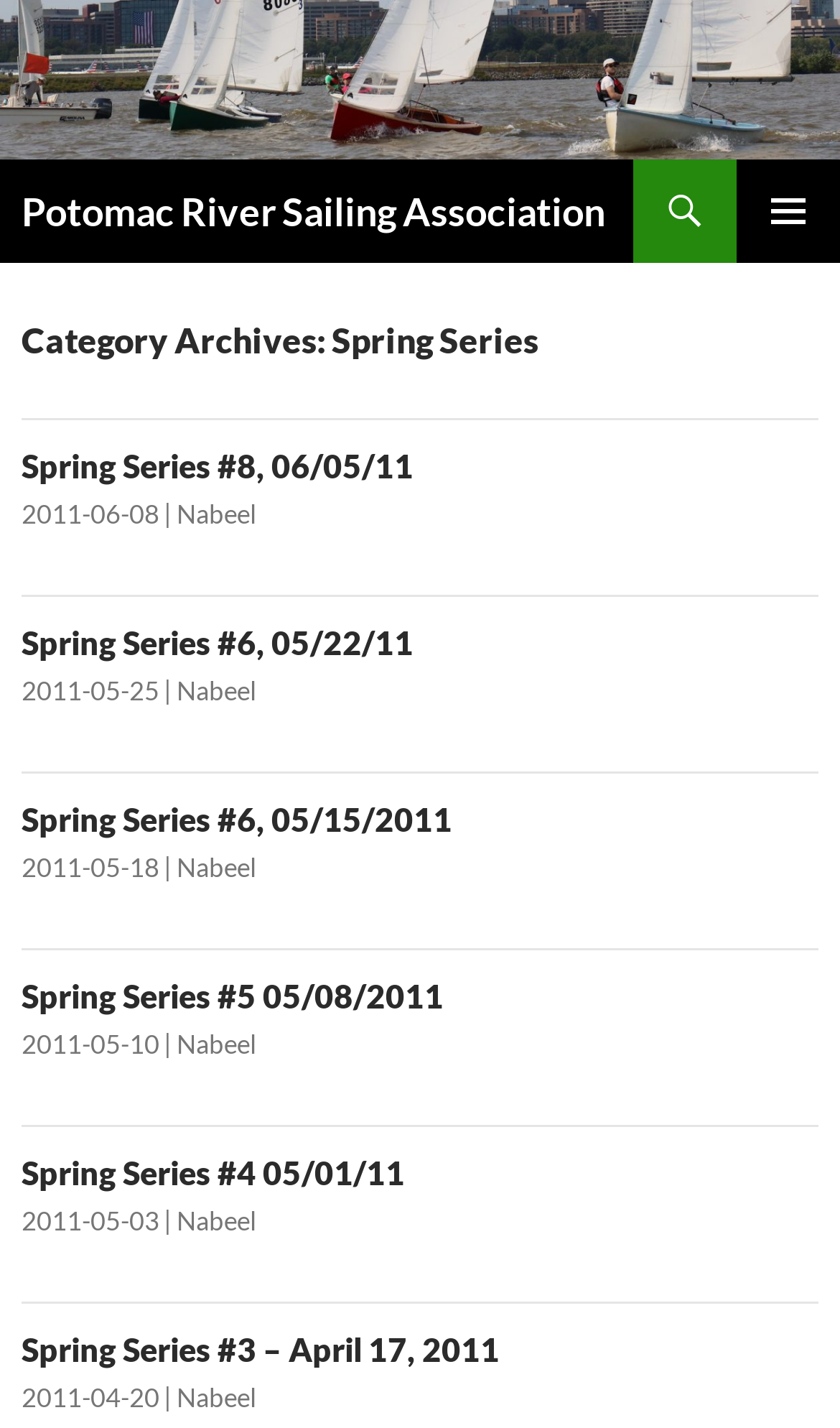Answer the question briefly using a single word or phrase: 
How many articles are listed on this webpage?

5